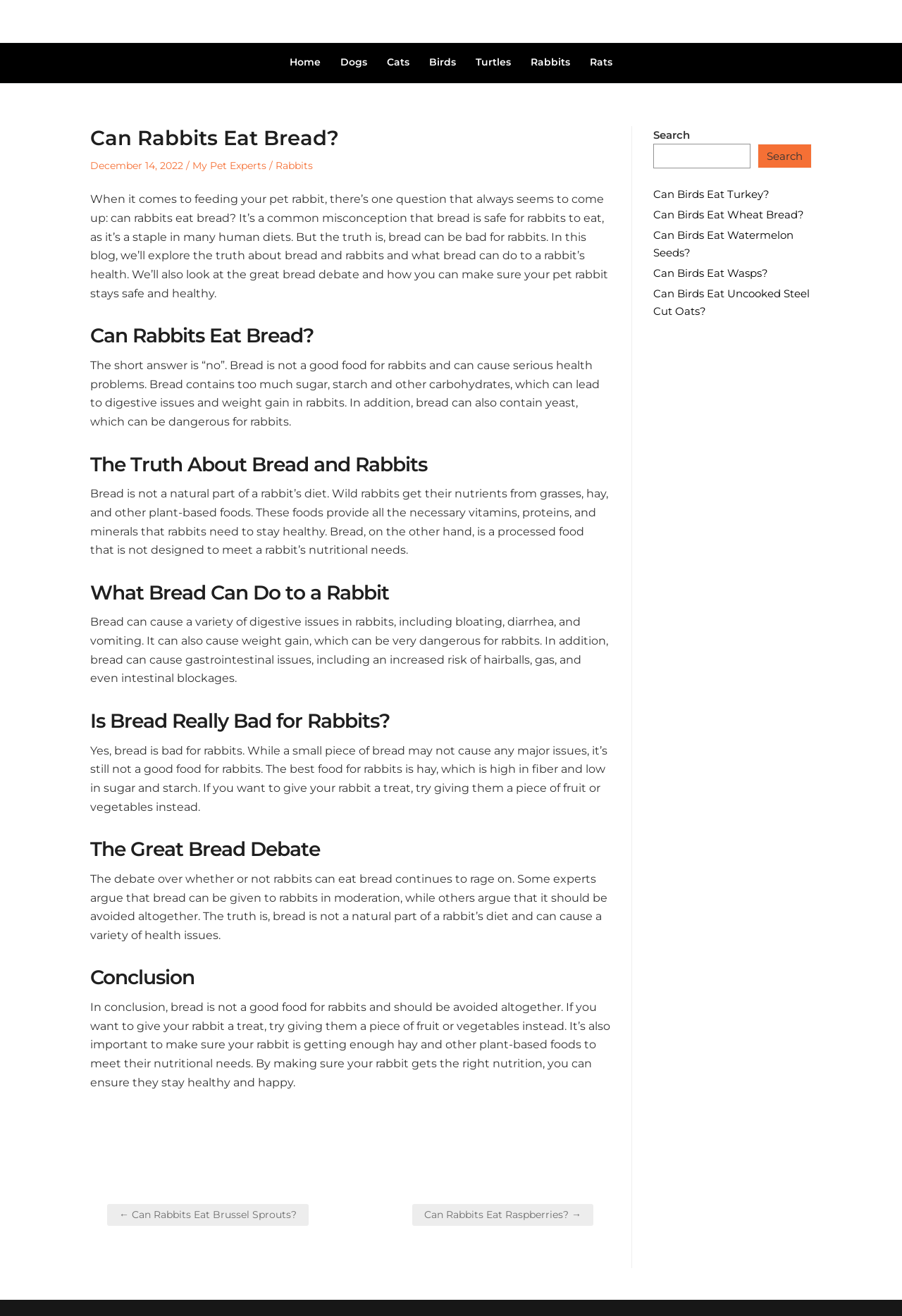Use the information in the screenshot to answer the question comprehensively: What is the potential health issue caused by bread in rabbits?

The webpage mentions that bread can cause a variety of digestive issues in rabbits, including bloating, diarrhea, and vomiting, as well as weight gain and gastrointestinal problems.